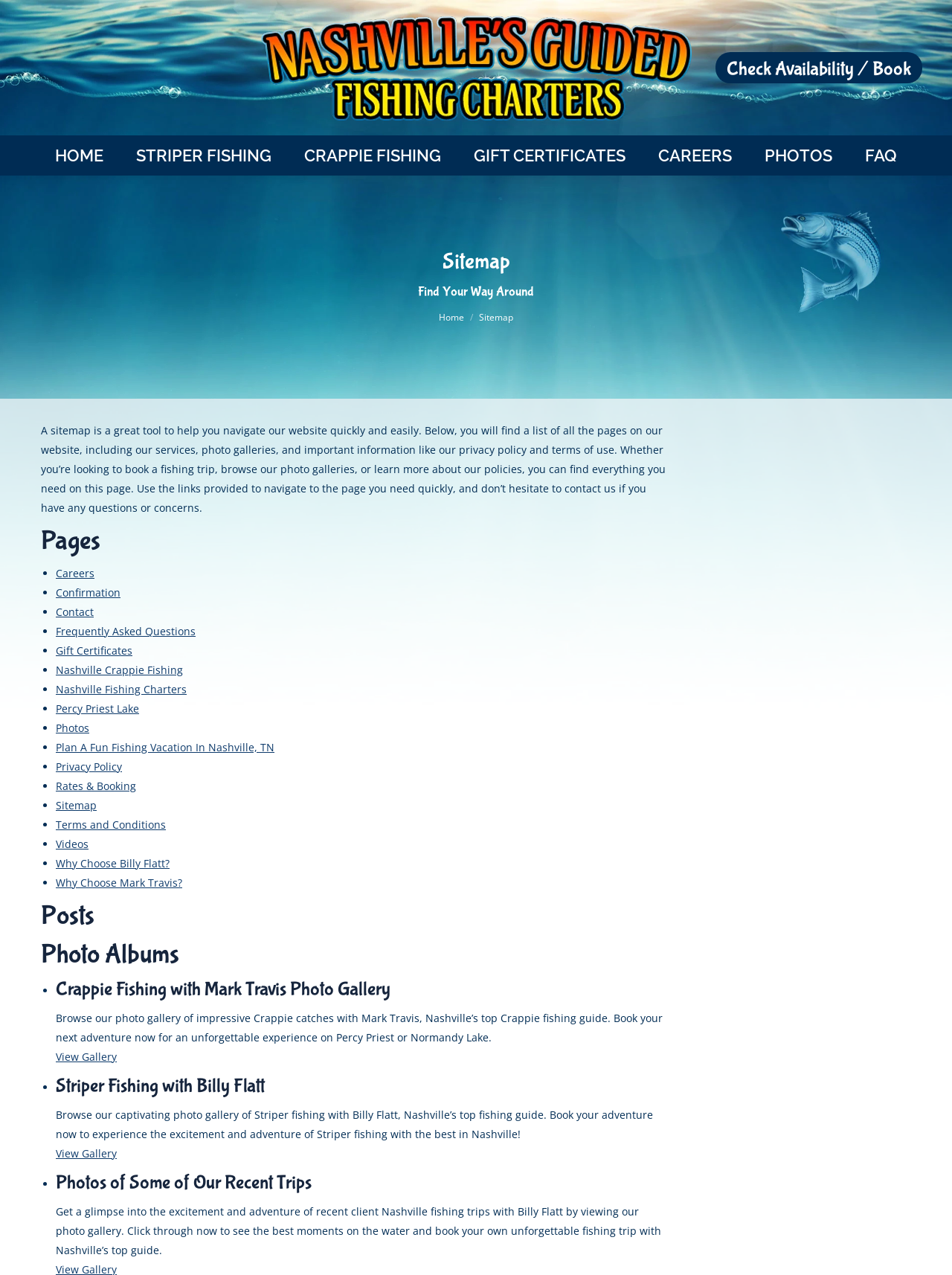Please give a succinct answer using a single word or phrase:
What is the purpose of the sitemap page?

To help navigate the website